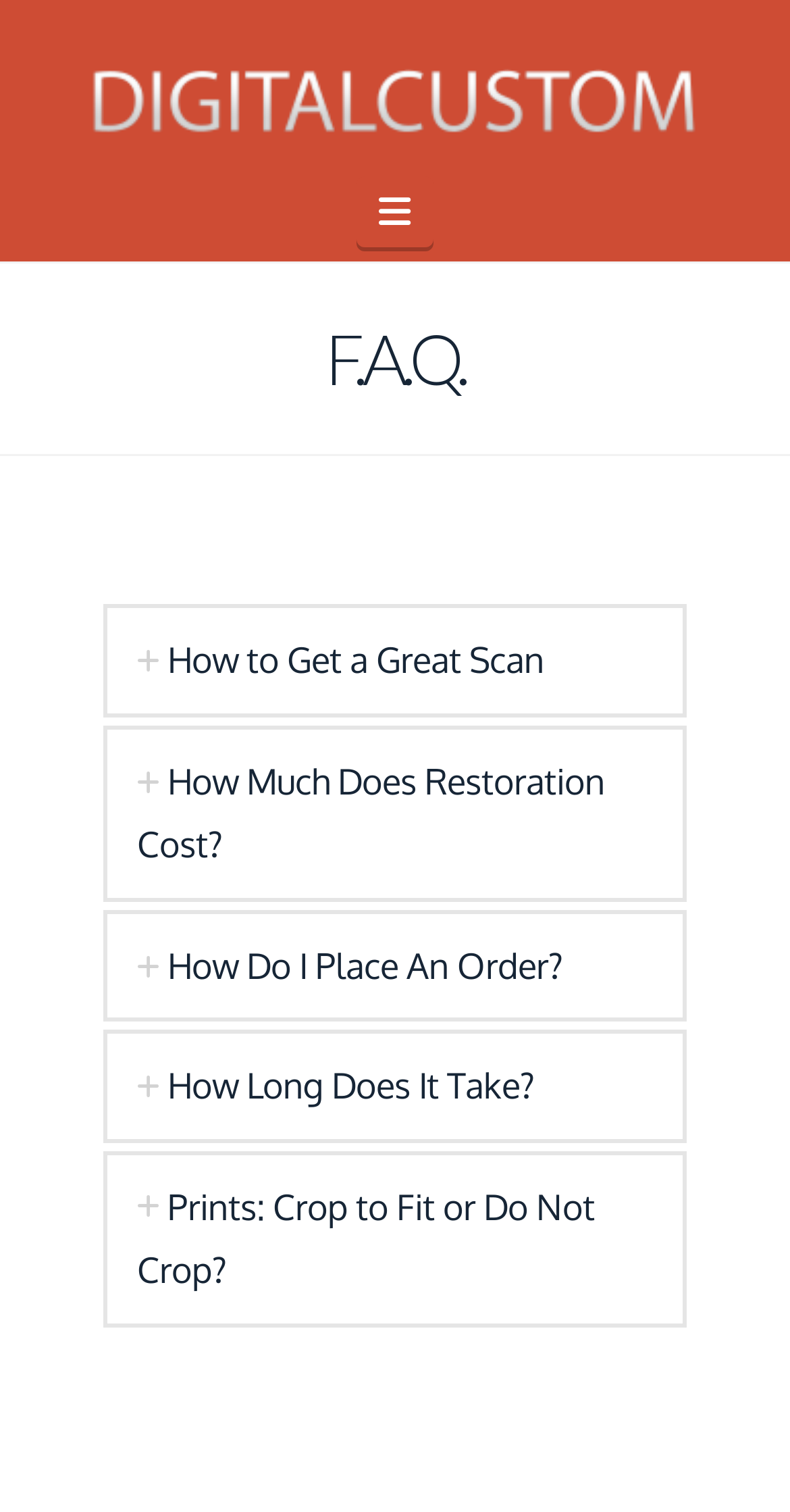What is the position of the navigation button?
Please provide a single word or phrase in response based on the screenshot.

Middle top